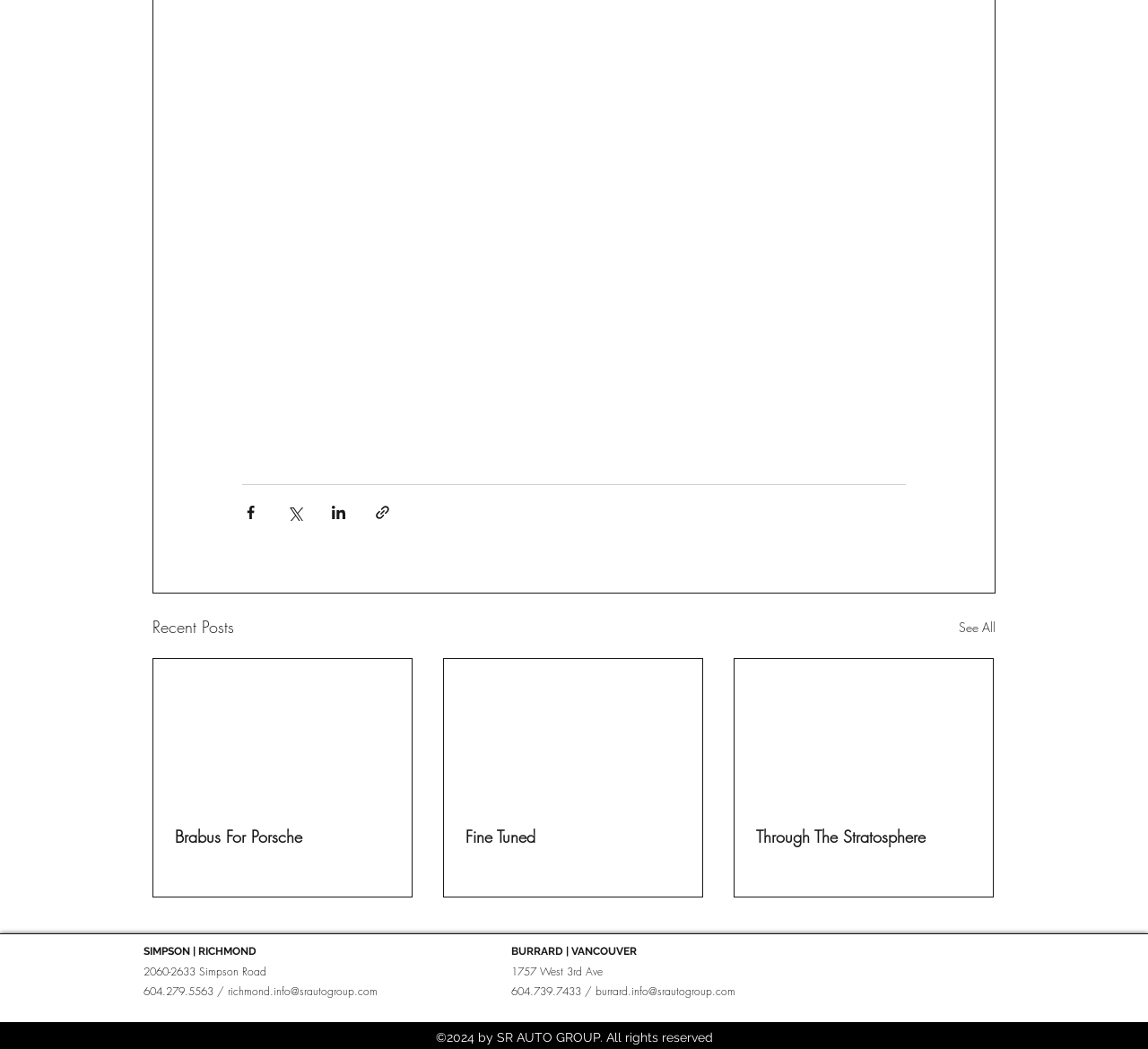Please identify the bounding box coordinates of the clickable element to fulfill the following instruction: "Read the article about Brabus For Porsche". The coordinates should be four float numbers between 0 and 1, i.e., [left, top, right, bottom].

[0.152, 0.787, 0.34, 0.808]